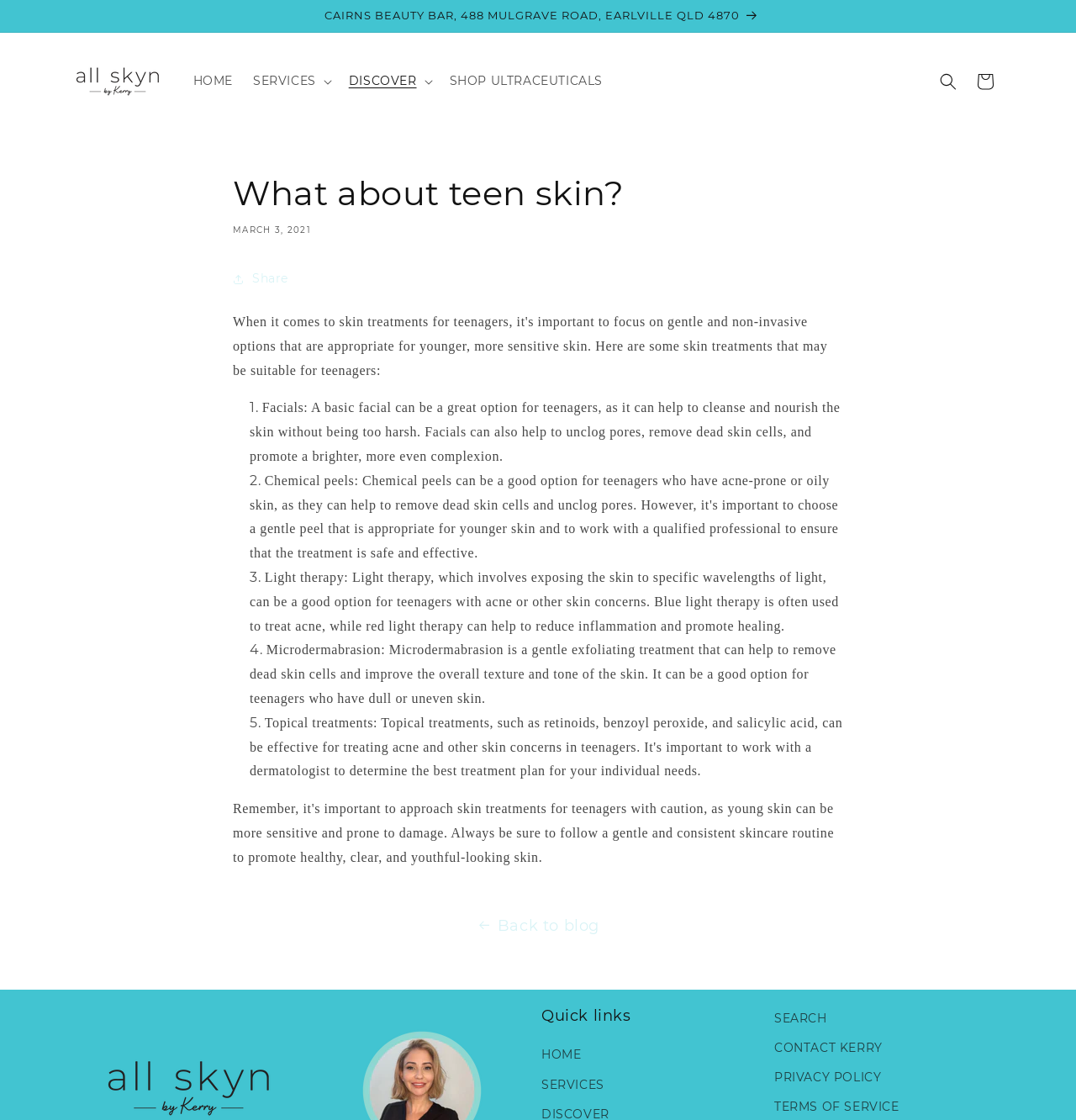Determine the bounding box coordinates of the area to click in order to meet this instruction: "Search for something".

[0.864, 0.056, 0.898, 0.089]